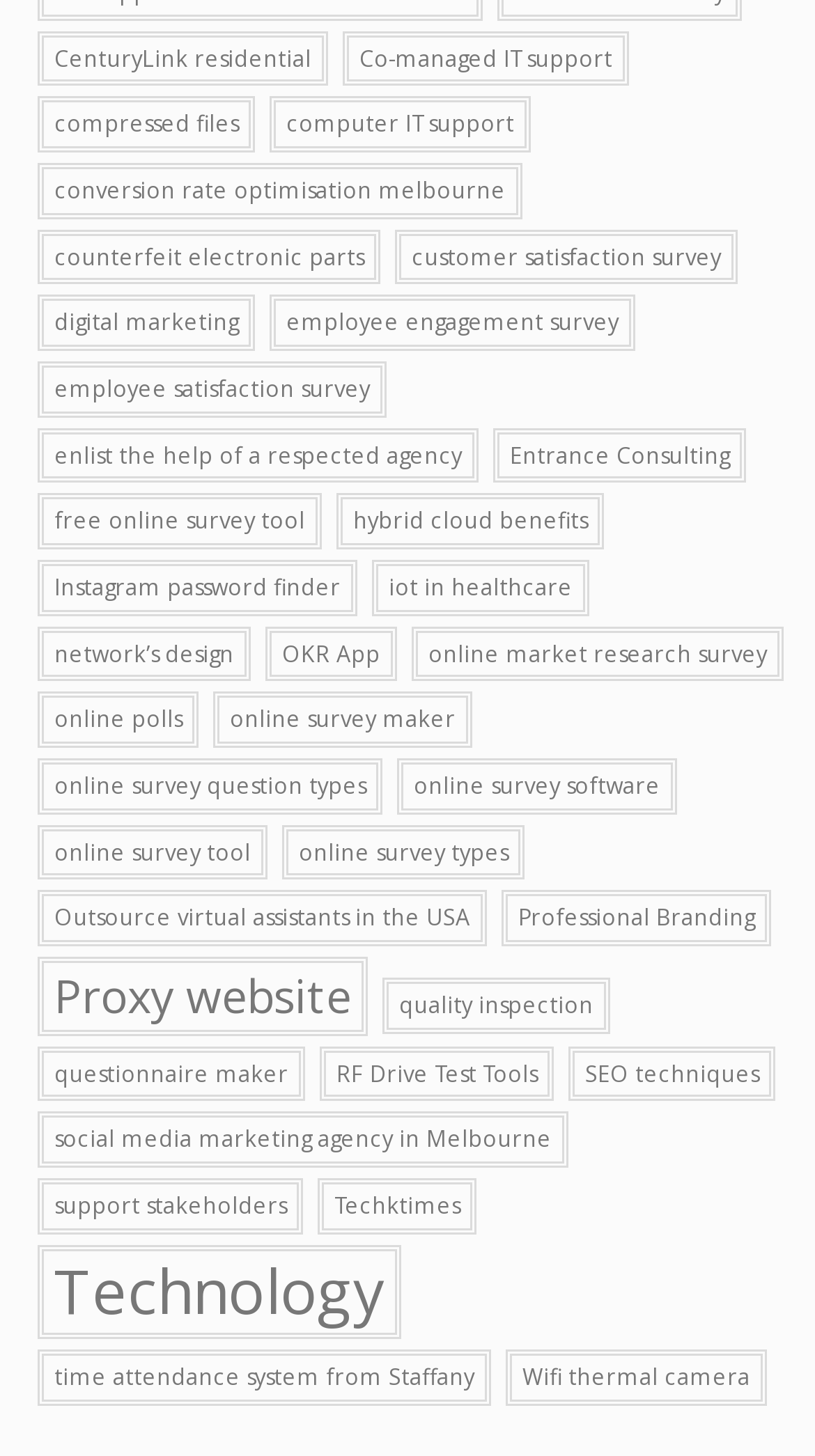Please respond in a single word or phrase: 
What is the last link on the webpage?

Wifi thermal camera